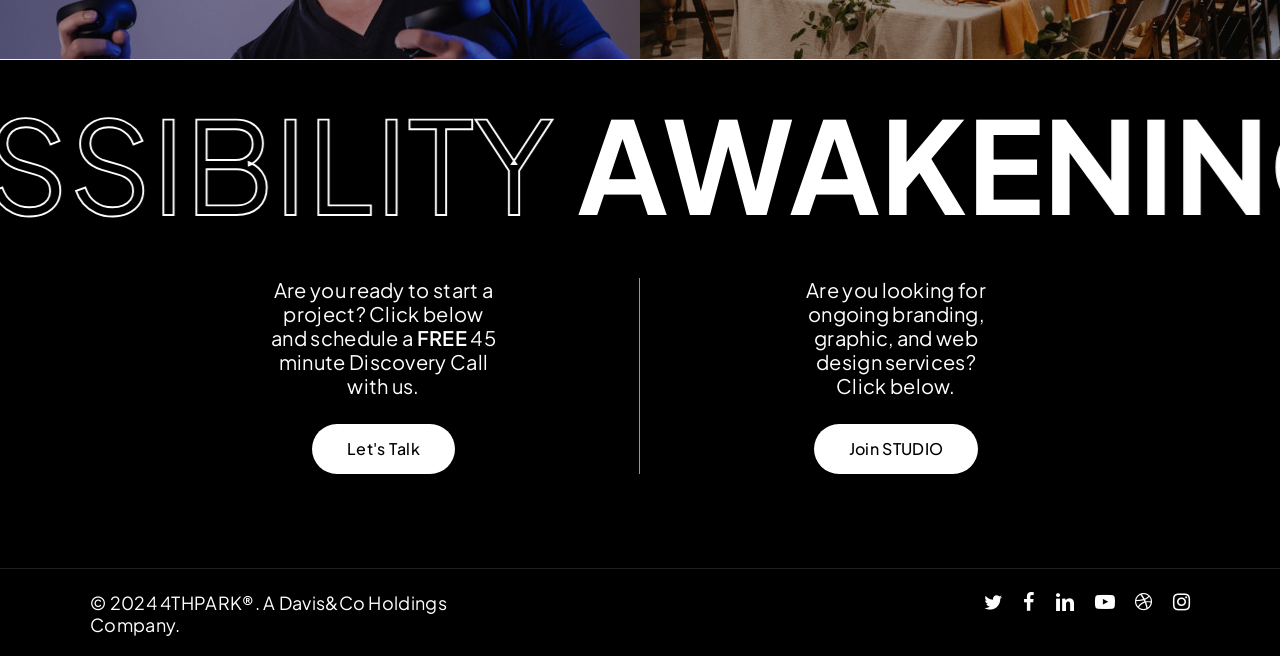Find the bounding box coordinates for the UI element that matches this description: "Join STUDIO".

[0.663, 0.664, 0.737, 0.704]